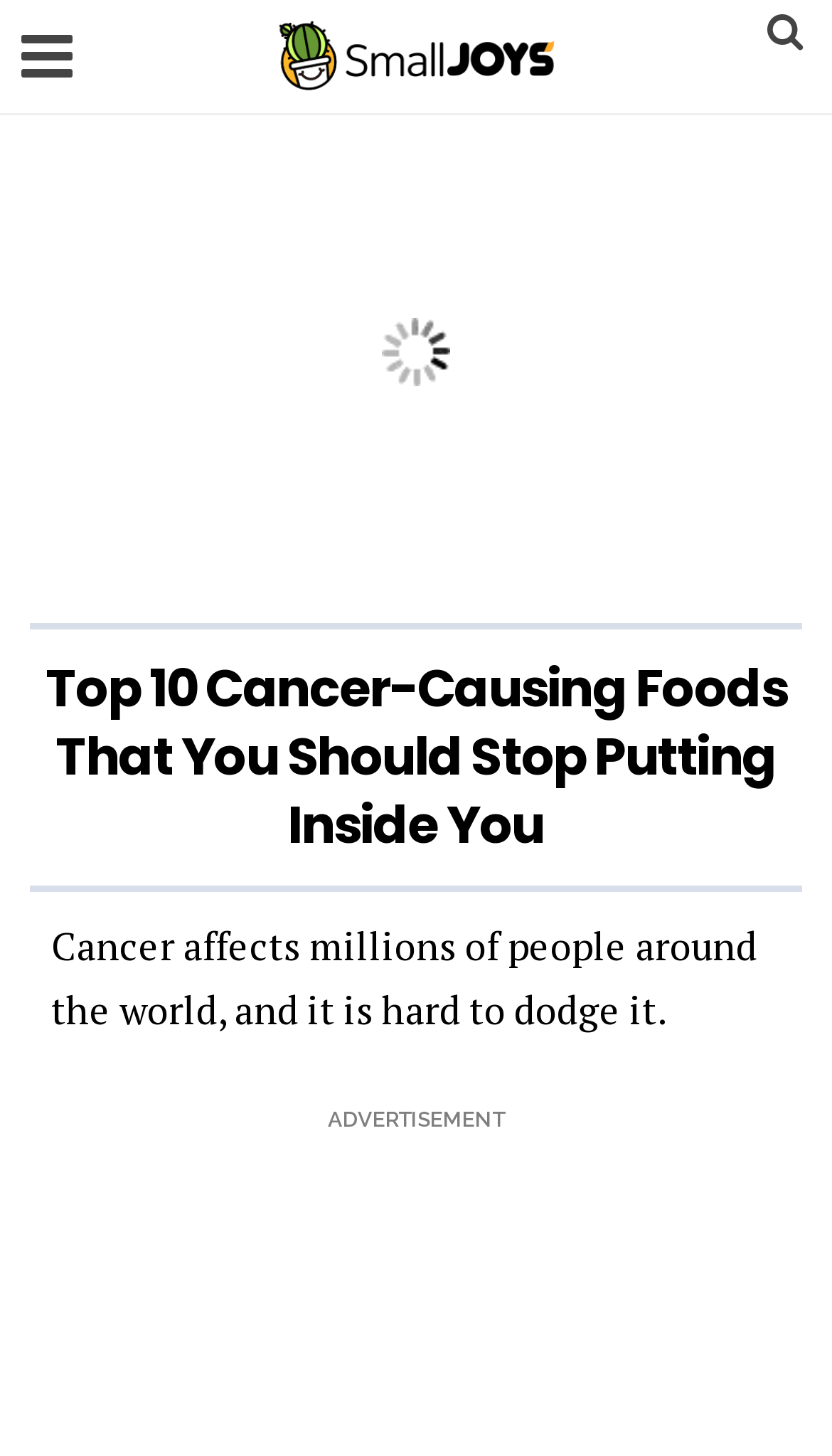What is the tone of the article?
Please provide a single word or phrase in response based on the screenshot.

Serious